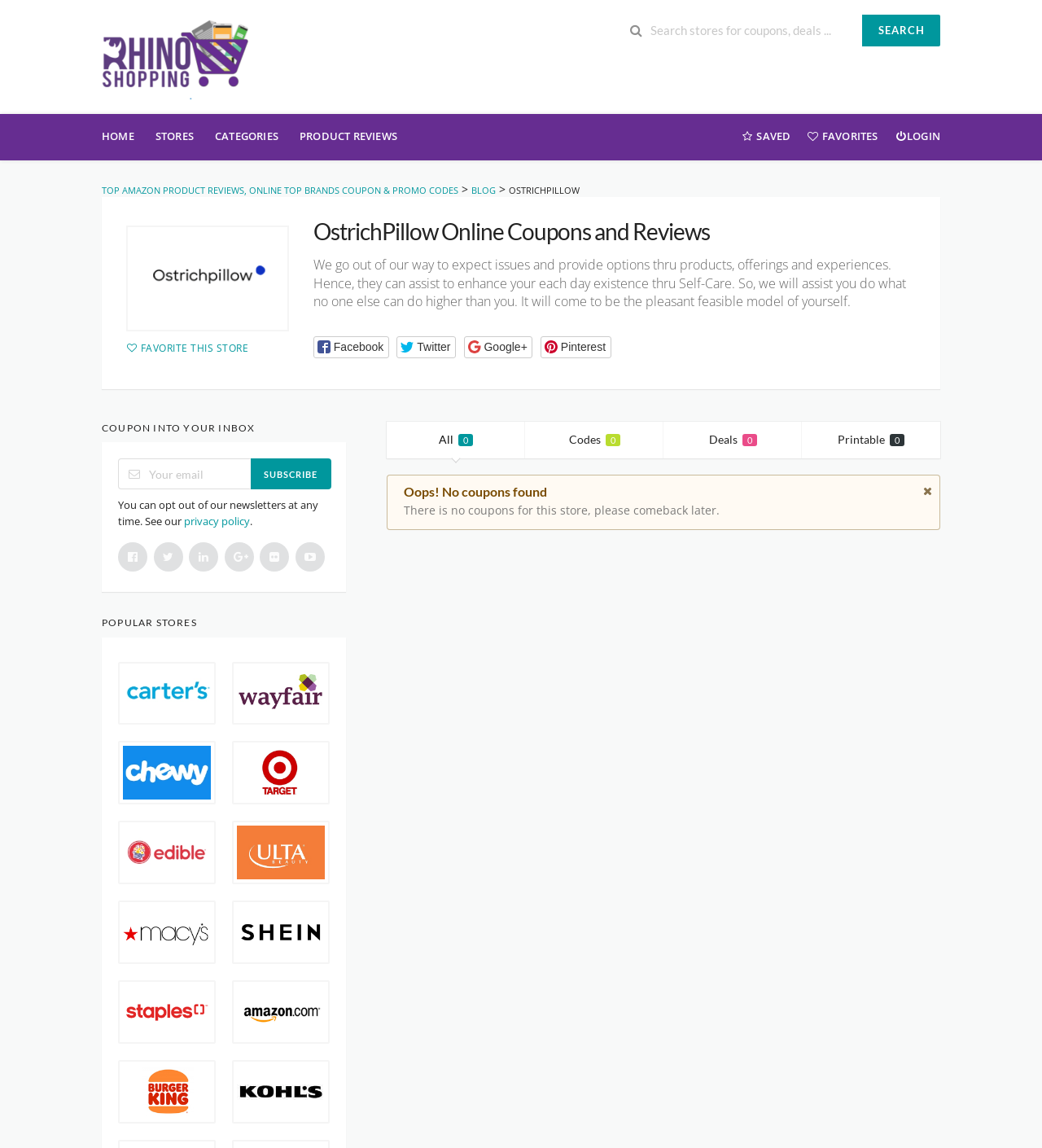Identify the coordinates of the bounding box for the element that must be clicked to accomplish the instruction: "Go to HOME page".

[0.098, 0.099, 0.139, 0.14]